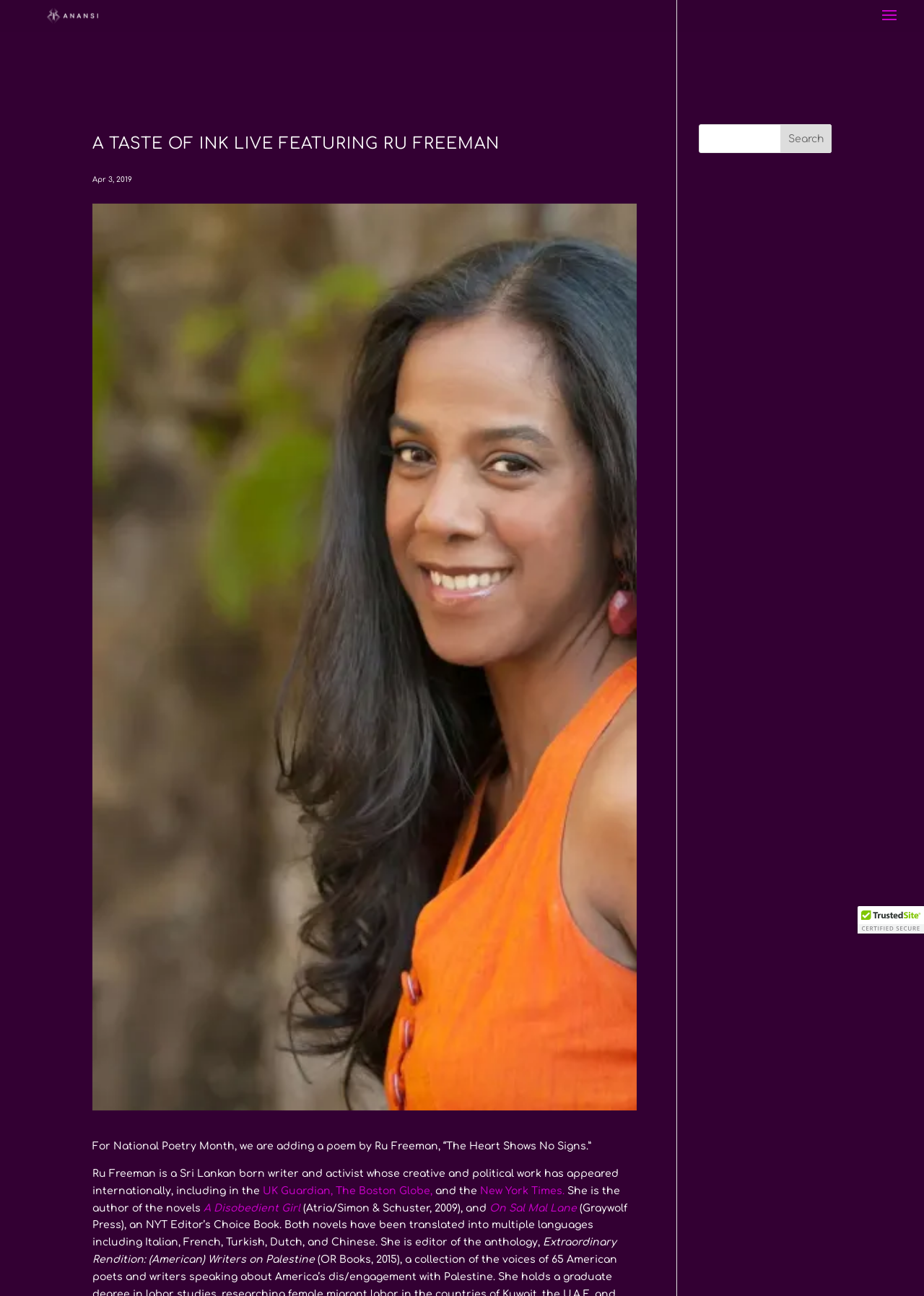Identify the bounding box coordinates of the part that should be clicked to carry out this instruction: "Search for a poem".

[0.756, 0.096, 0.9, 0.118]